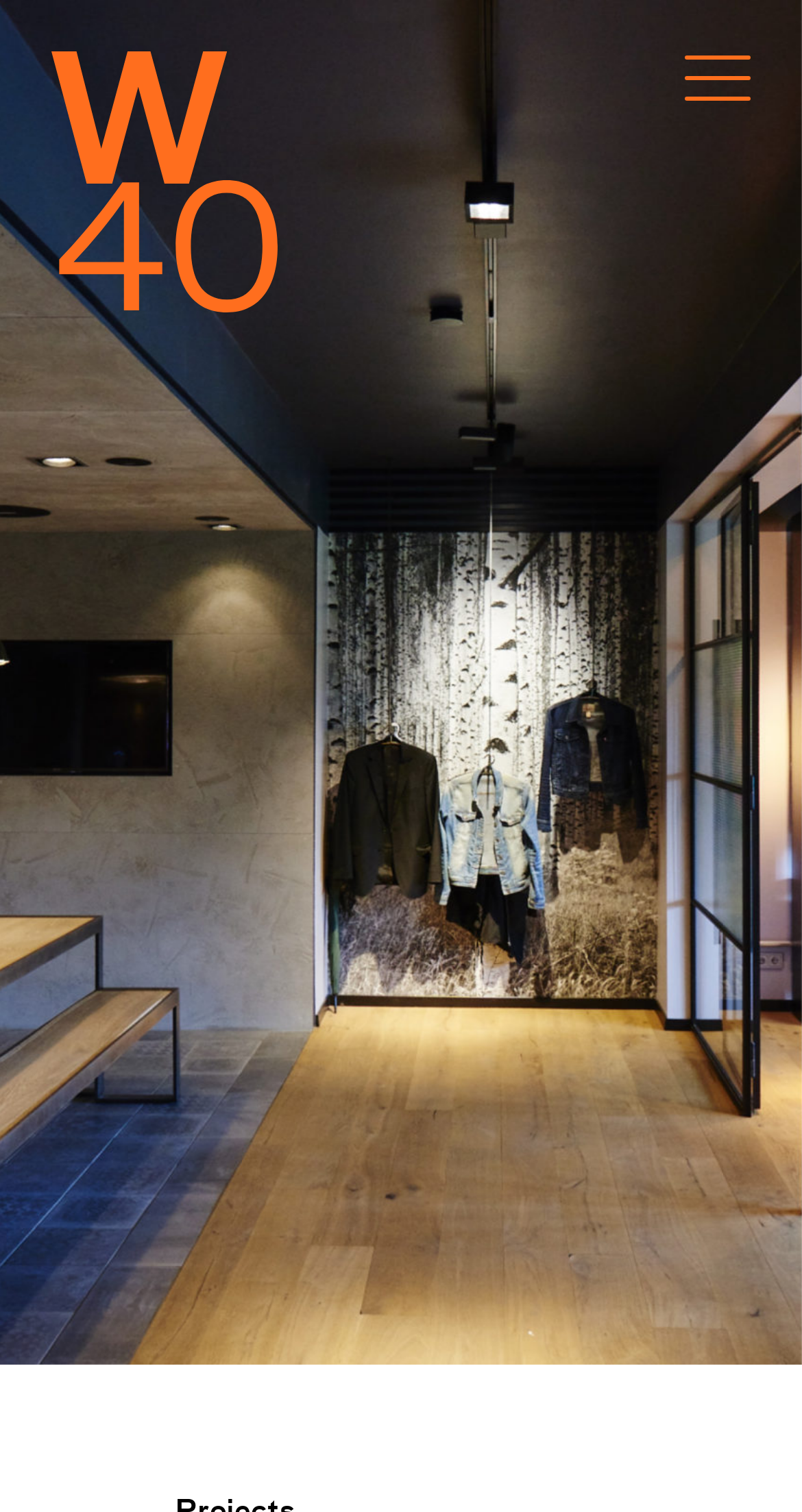Using floating point numbers between 0 and 1, provide the bounding box coordinates in the format (top-left x, top-left y, bottom-right x, bottom-right y). Locate the UI element described here: aria-label="Menu"

[0.854, 0.034, 0.936, 0.071]